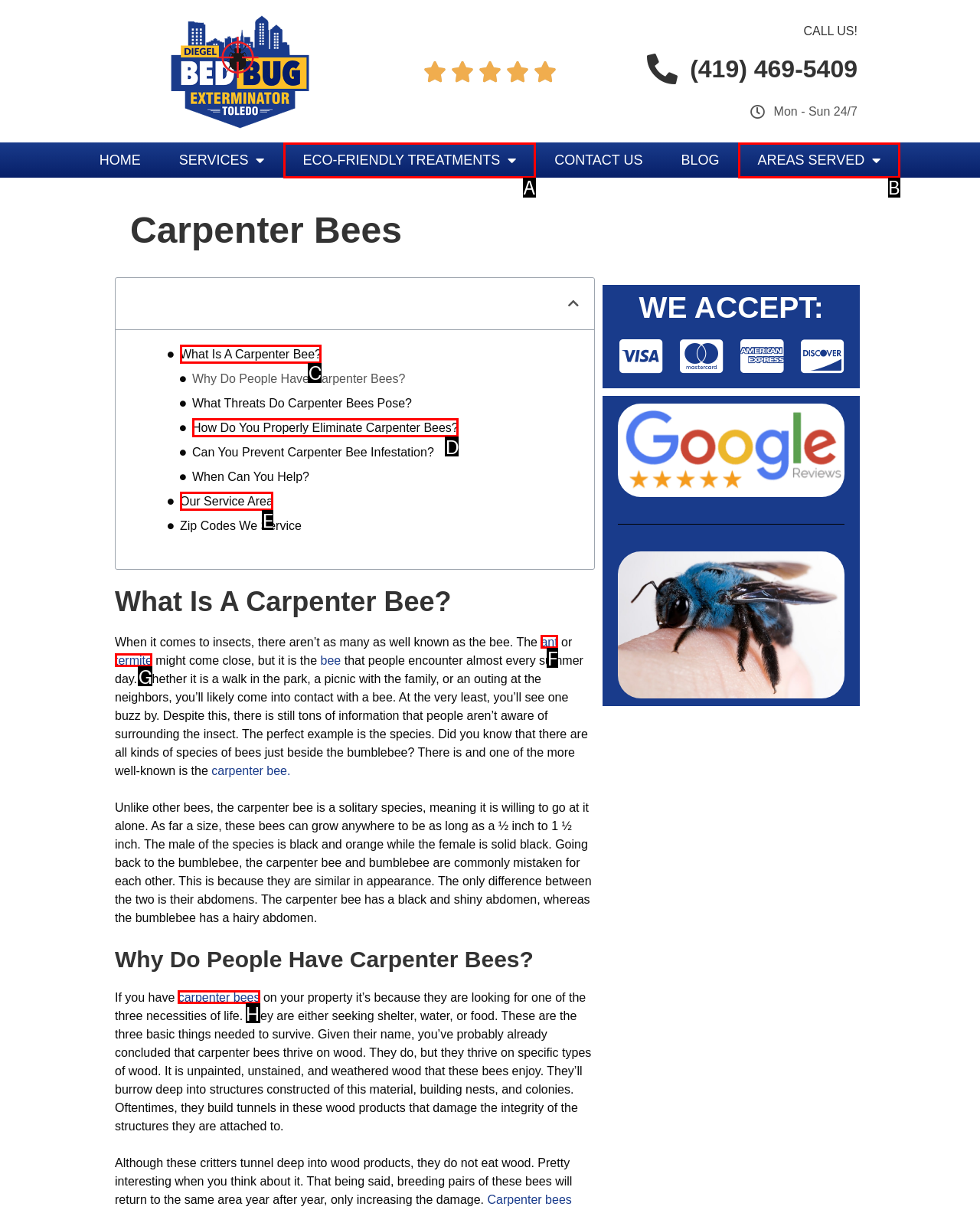Which option should be clicked to execute the following task: Read about 'What Is A Carpenter Bee?'? Respond with the letter of the selected option.

C